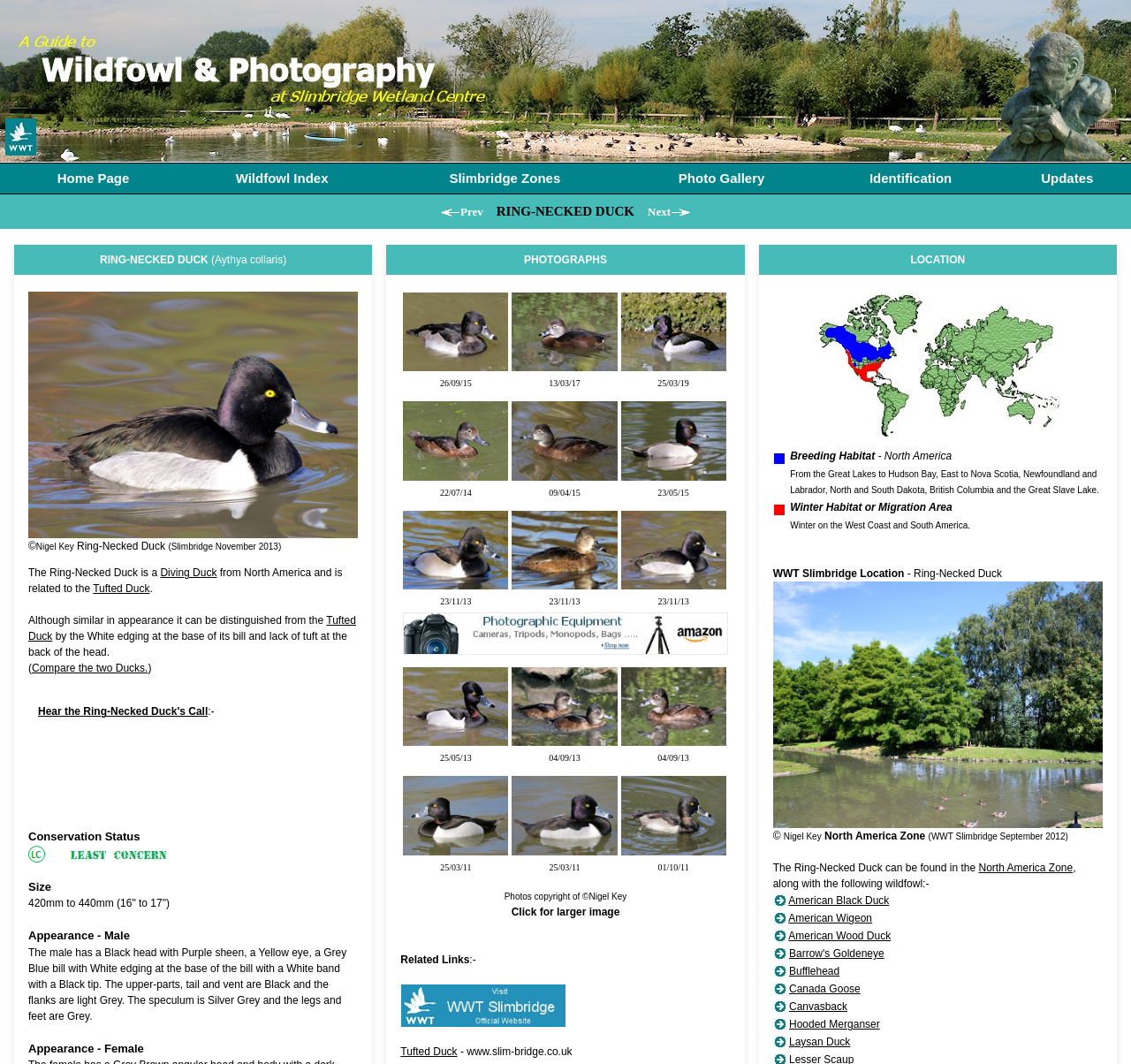Please determine the bounding box coordinates of the clickable area required to carry out the following instruction: "Listen to the 'Ring-Necked Duck's Call'". The coordinates must be four float numbers between 0 and 1, represented as [left, top, right, bottom].

[0.026, 0.678, 0.316, 0.774]